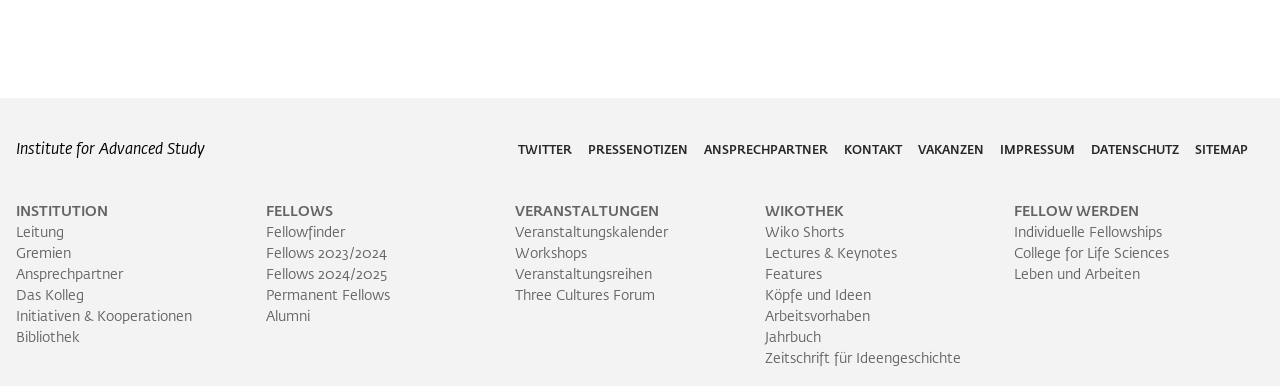Please mark the clickable region by giving the bounding box coordinates needed to complete this instruction: "Learn about 'WIKOTHEK'".

[0.597, 0.53, 0.659, 0.567]